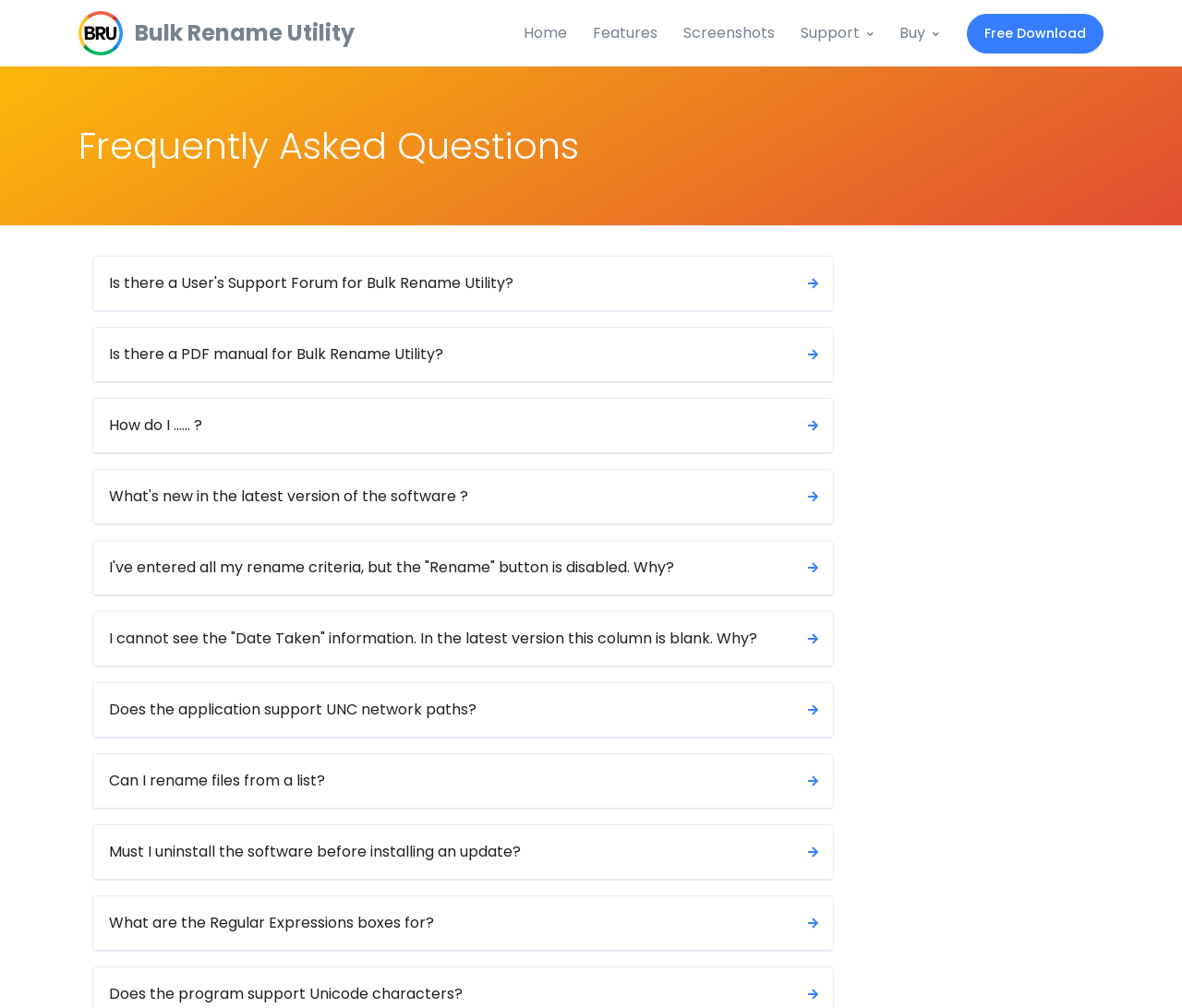Determine the bounding box coordinates of the region that needs to be clicked to achieve the task: "View the Frequently Asked Questions".

[0.066, 0.117, 0.934, 0.172]